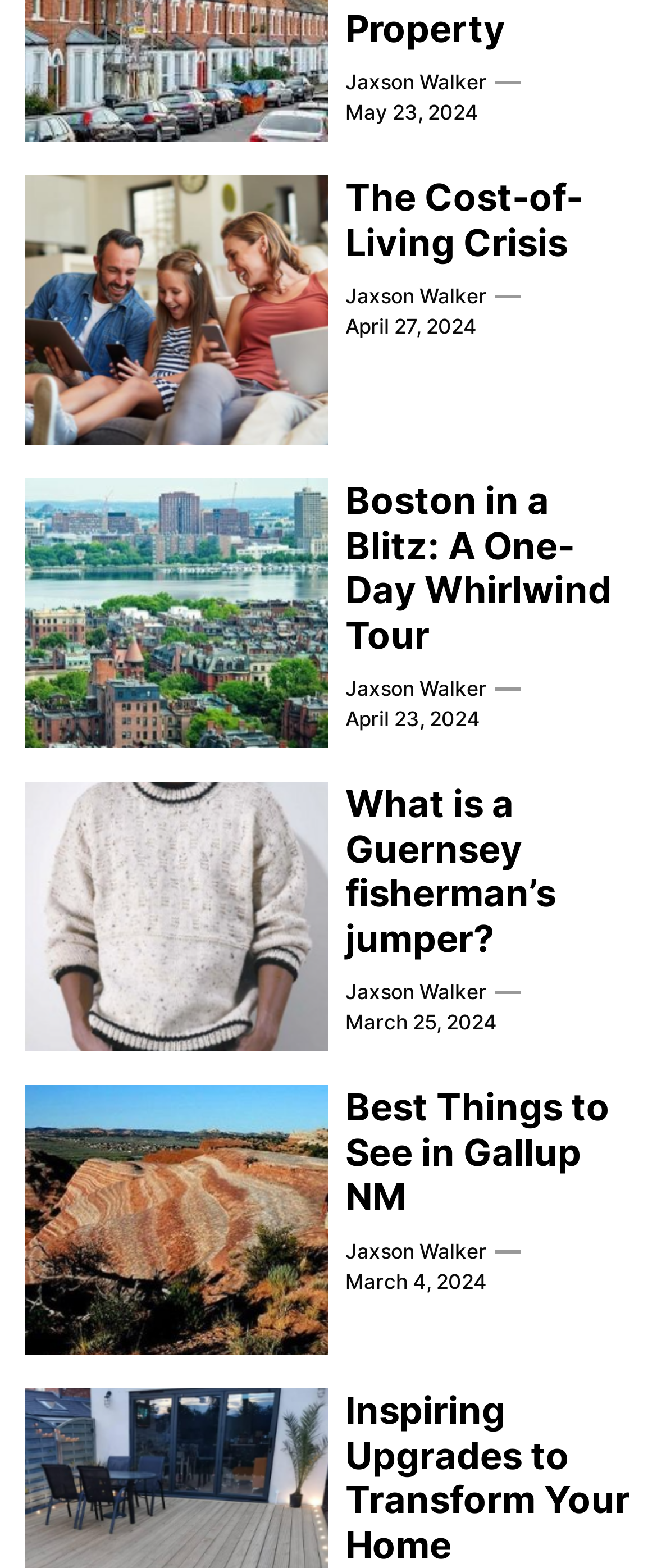Use a single word or phrase to answer the question: 
How many articles are on this webpage?

5